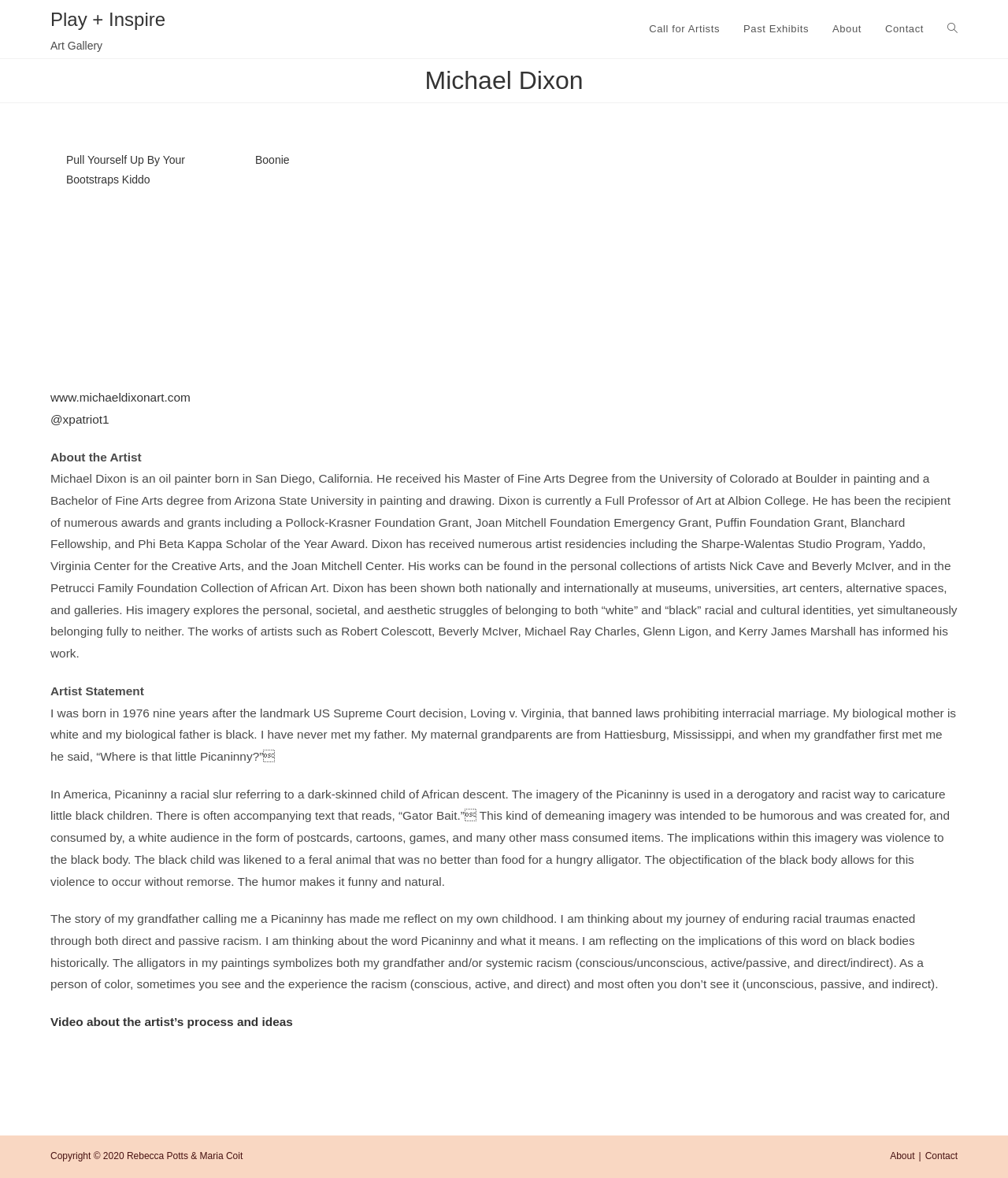Find the bounding box coordinates of the element to click in order to complete the given instruction: "Watch 'Video about the artist’s process and ideas'."

[0.05, 0.862, 0.291, 0.873]